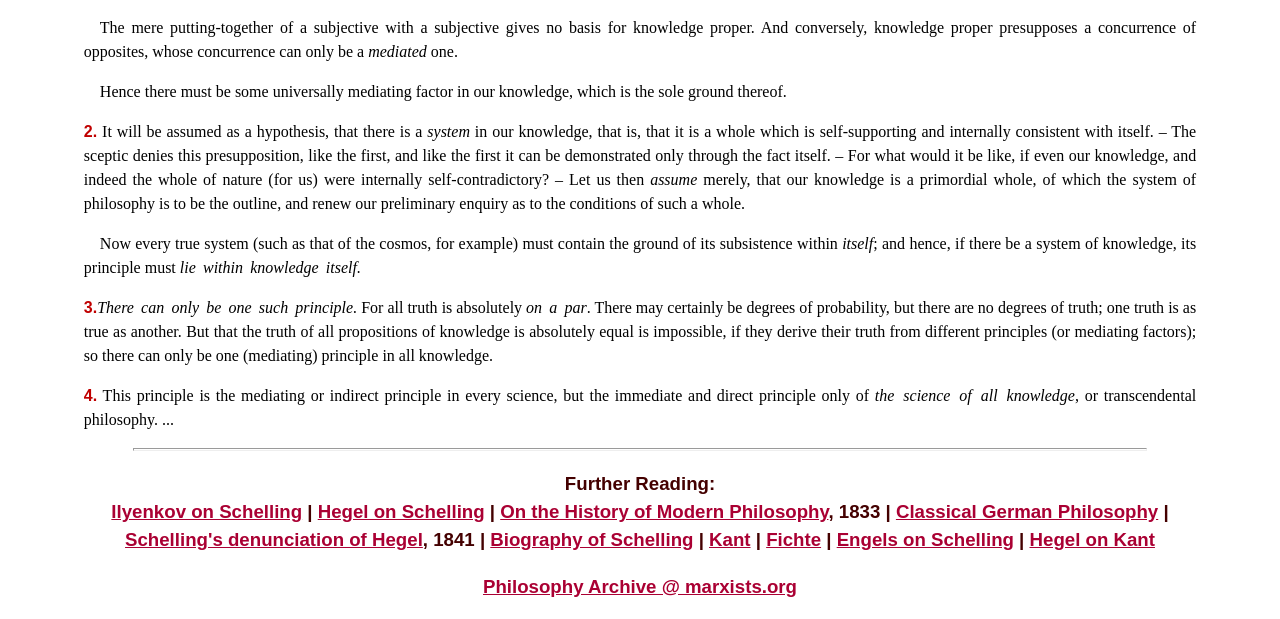Please give a short response to the question using one word or a phrase:
How many links are there in the 'Further Reading' section?

8